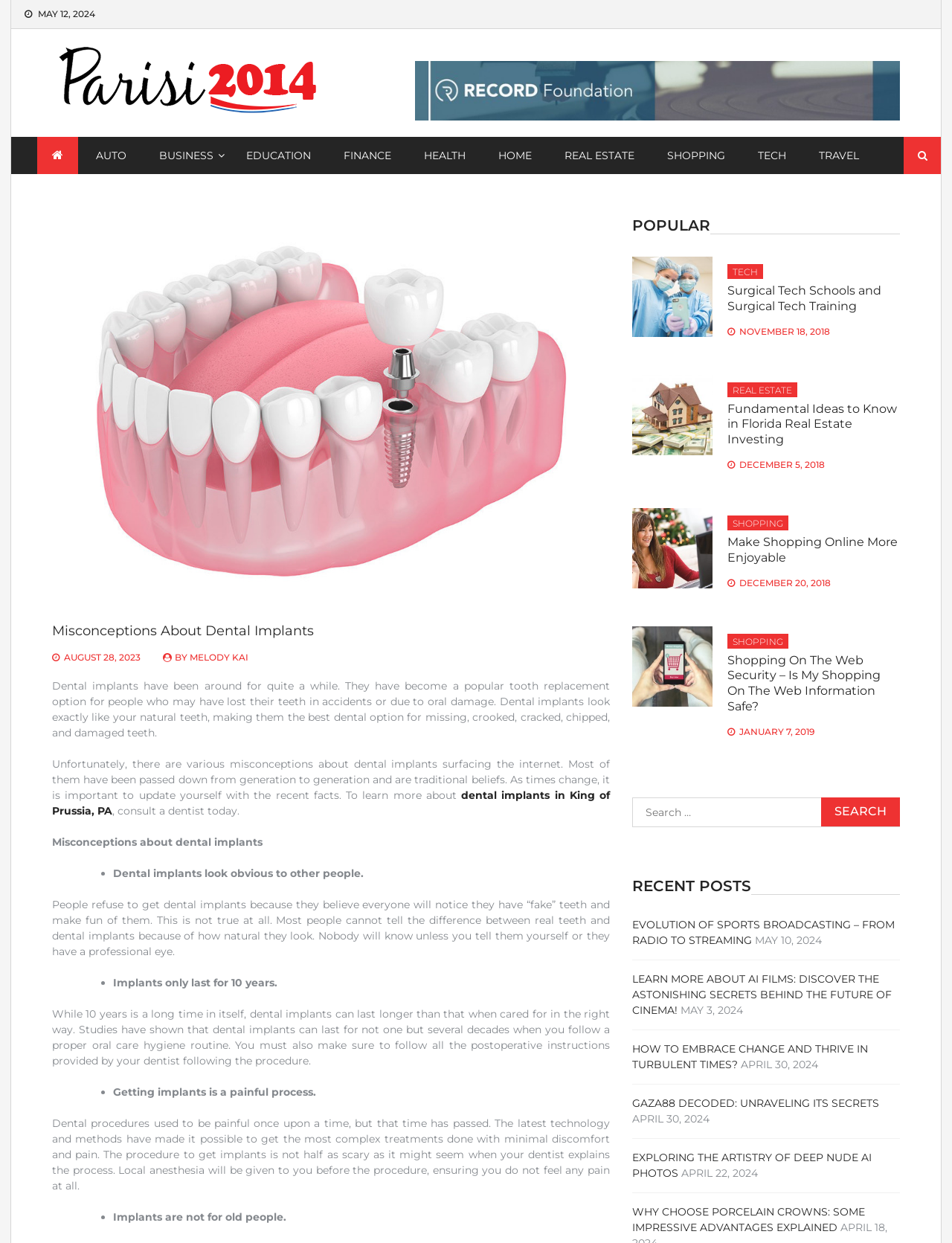Show the bounding box coordinates of the element that should be clicked to complete the task: "Click on the 'HEALTH' link".

[0.43, 0.111, 0.505, 0.139]